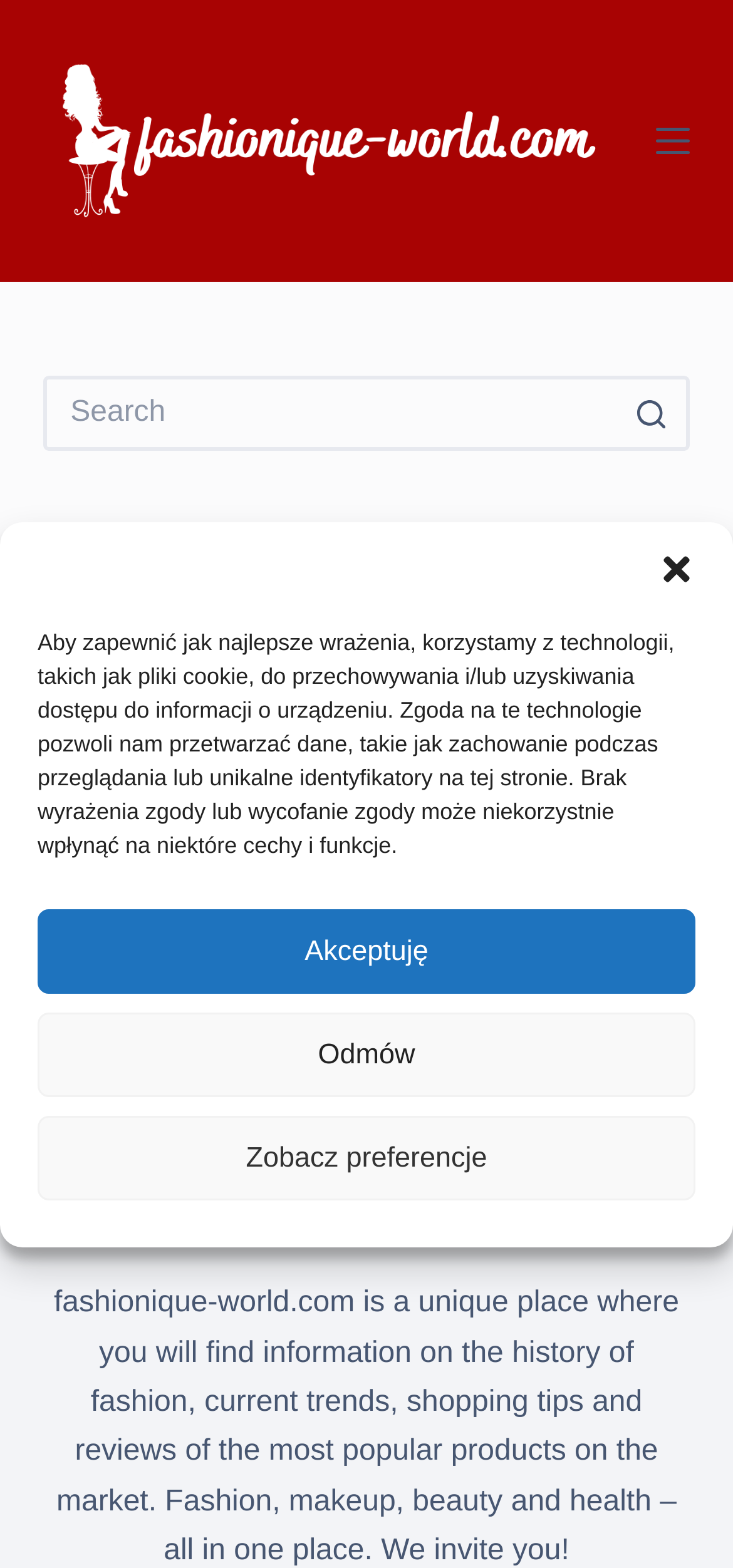Identify the bounding box coordinates necessary to click and complete the given instruction: "Click the menu button".

[0.894, 0.079, 0.94, 0.101]